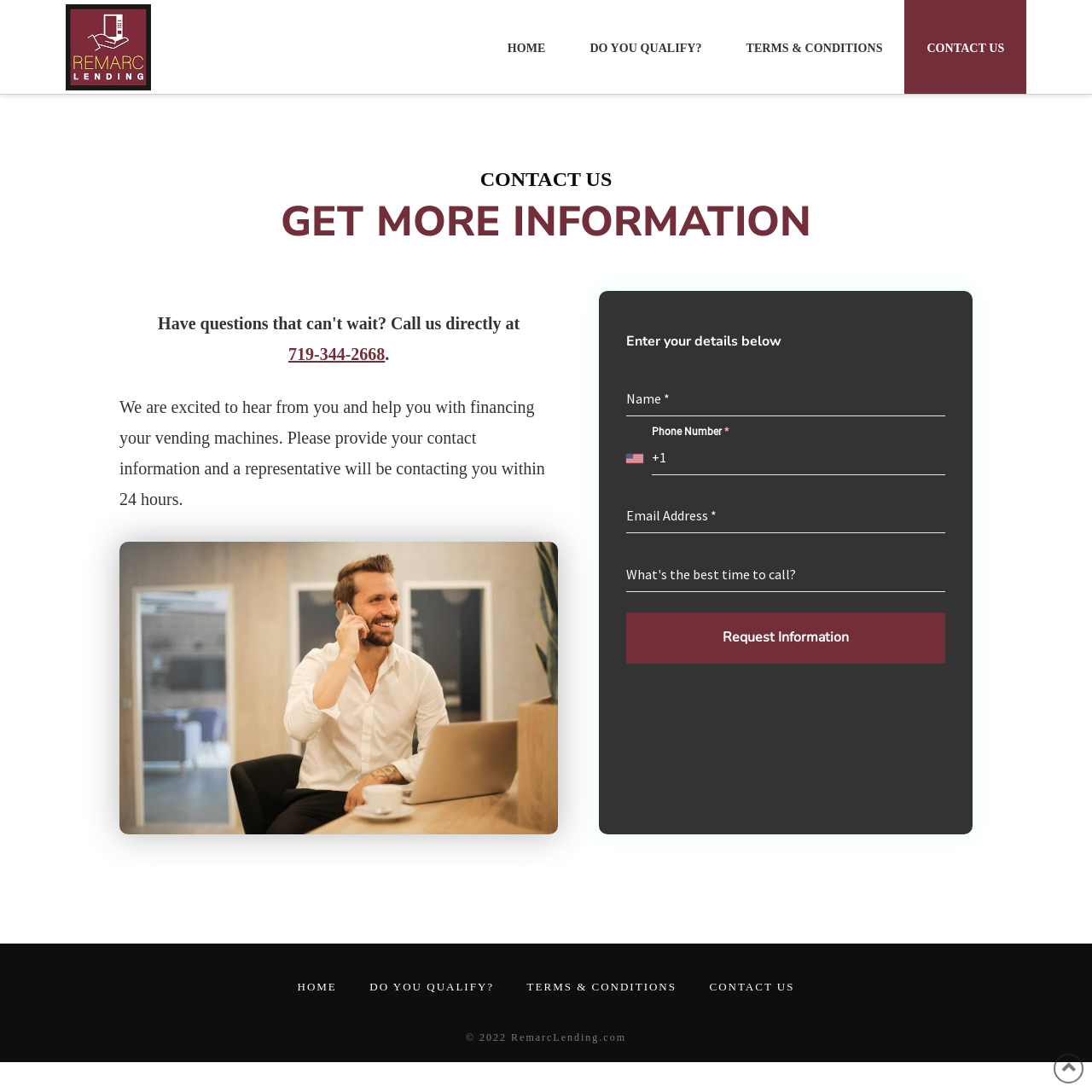Please identify the bounding box coordinates of the area I need to click to accomplish the following instruction: "Call the phone number".

[0.264, 0.315, 0.353, 0.333]